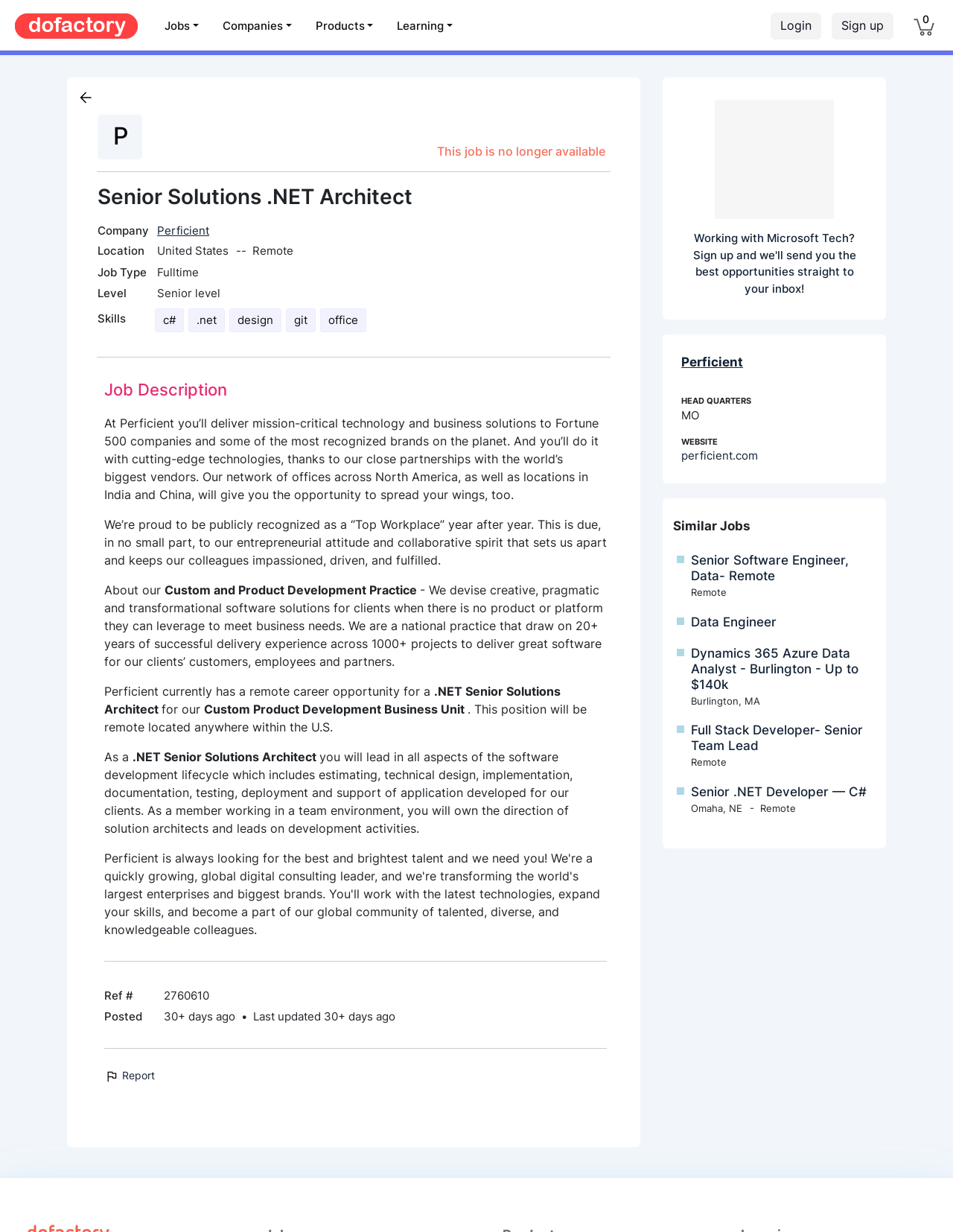Please locate the bounding box coordinates for the element that should be clicked to achieve the following instruction: "Visit the 'Shop' page". Ensure the coordinates are given as four float numbers between 0 and 1, i.e., [left, top, right, bottom].

None